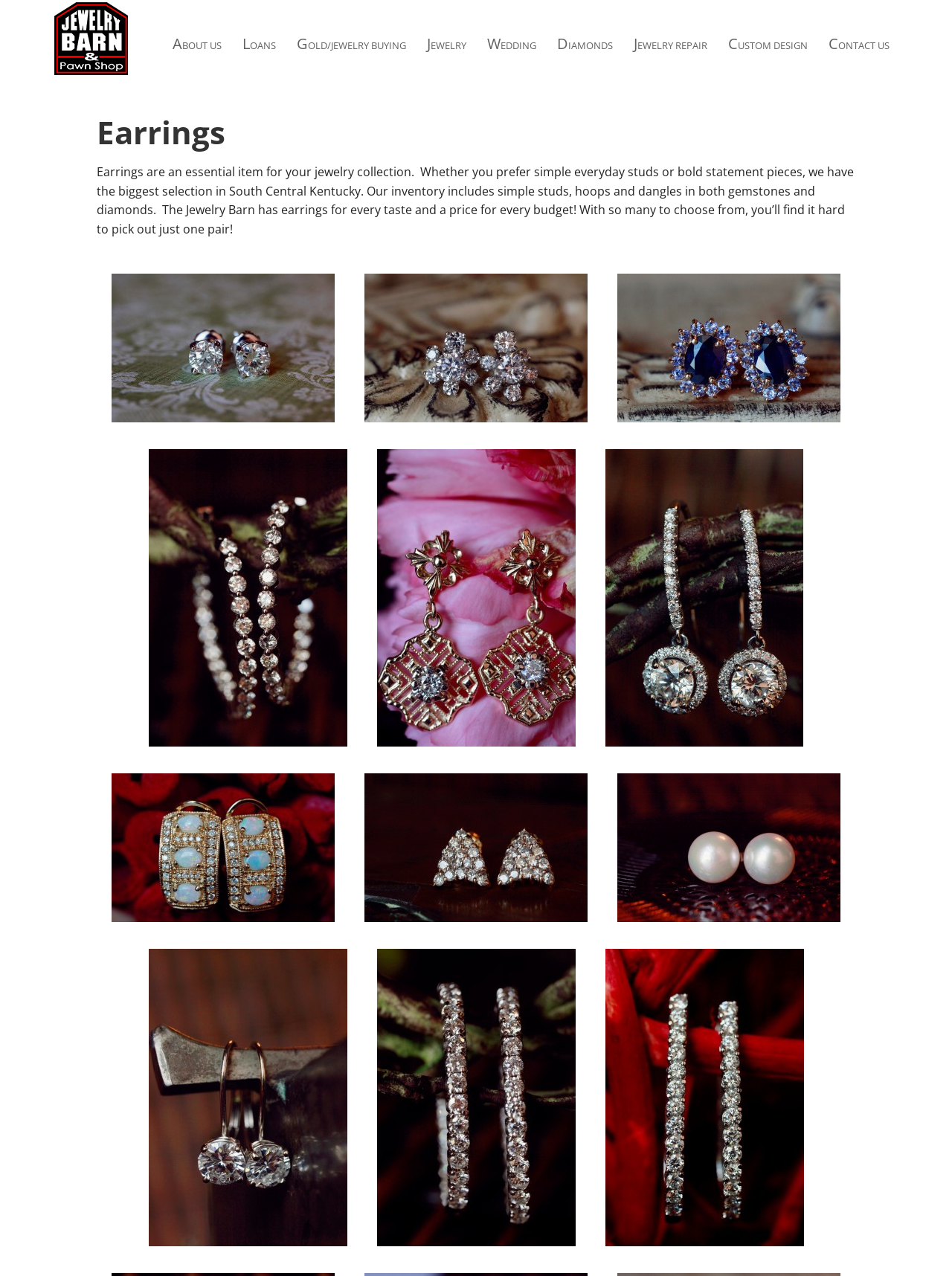Indicate the bounding box coordinates of the element that needs to be clicked to satisfy the following instruction: "Go to CUSTOM DESIGN page". The coordinates should be four float numbers between 0 and 1, i.e., [left, top, right, bottom].

[0.754, 0.0, 0.859, 0.068]